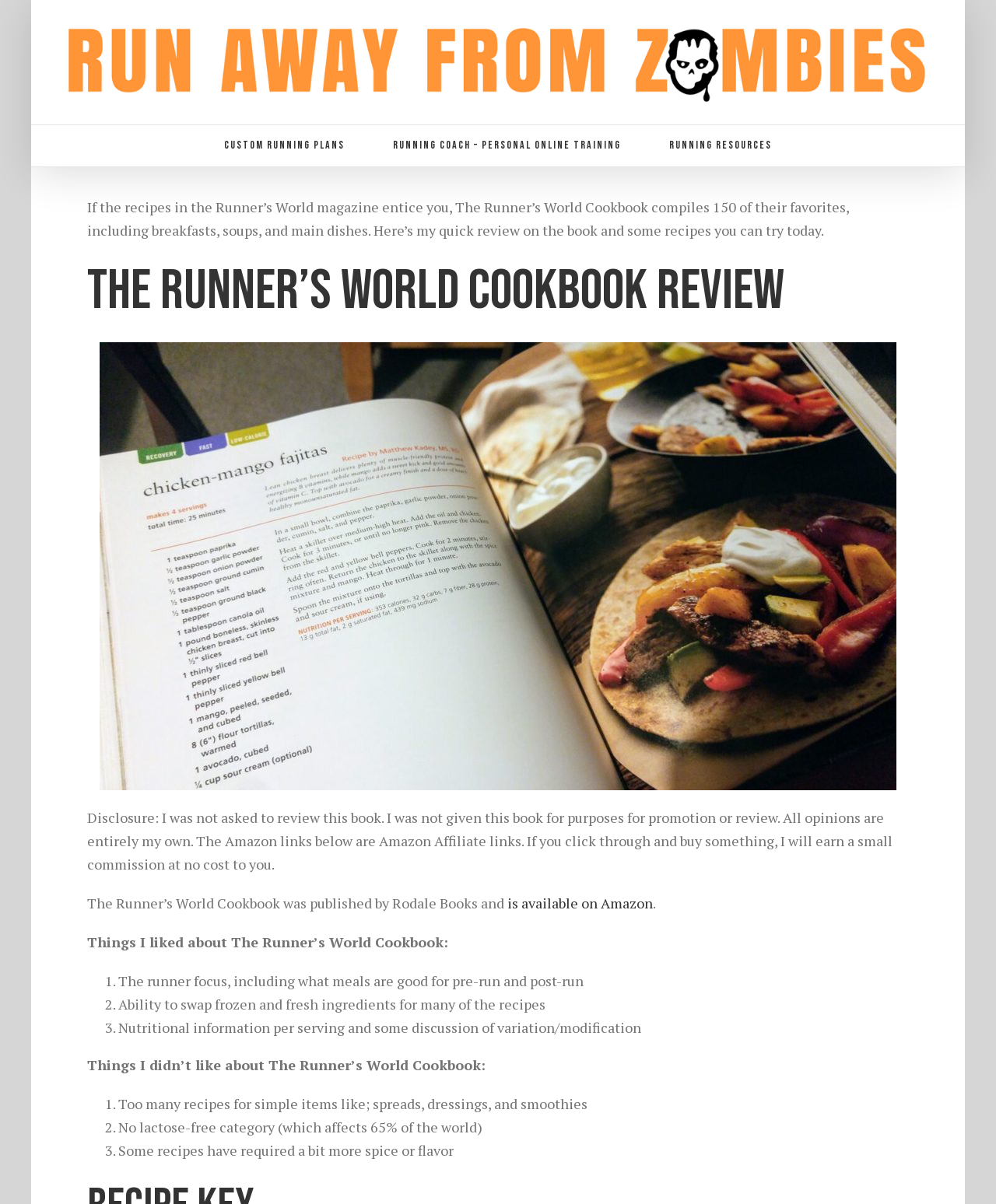Give a one-word or phrase response to the following question: What is the second thing the reviewer didn't like about the cookbook?

No lactose-free category